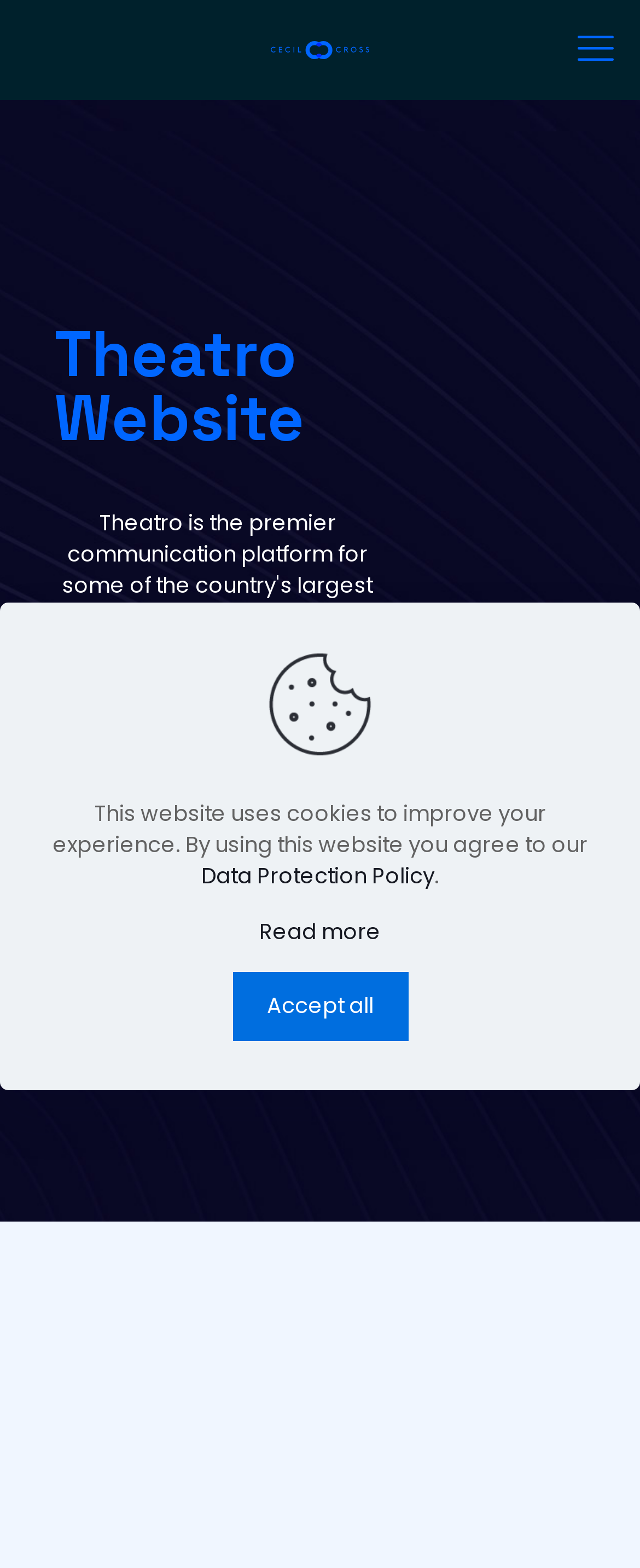Articulate a complete and detailed caption of the webpage elements.

The webpage is titled "Theatro Website Update – Cecil Cross". At the top, there is a header container that spans the entire width of the page, containing a Cecil Cross SVG logo on the left side and a mobile menu link on the right side. The logo is positioned slightly above the top edge of the page. 

Below the header, there is a prominent image with the text "Theatro Website Update" in the center of the page. 

On the left side of the page, there is a paragraph of text that informs users about the website's use of cookies and provides a link to the "Data Protection Policy". 

To the right of the text, there is a "Read more" link and an "Accept all" button, which are positioned close to each other. 

At the bottom right corner of the page, there is a "Back to top icon" link.